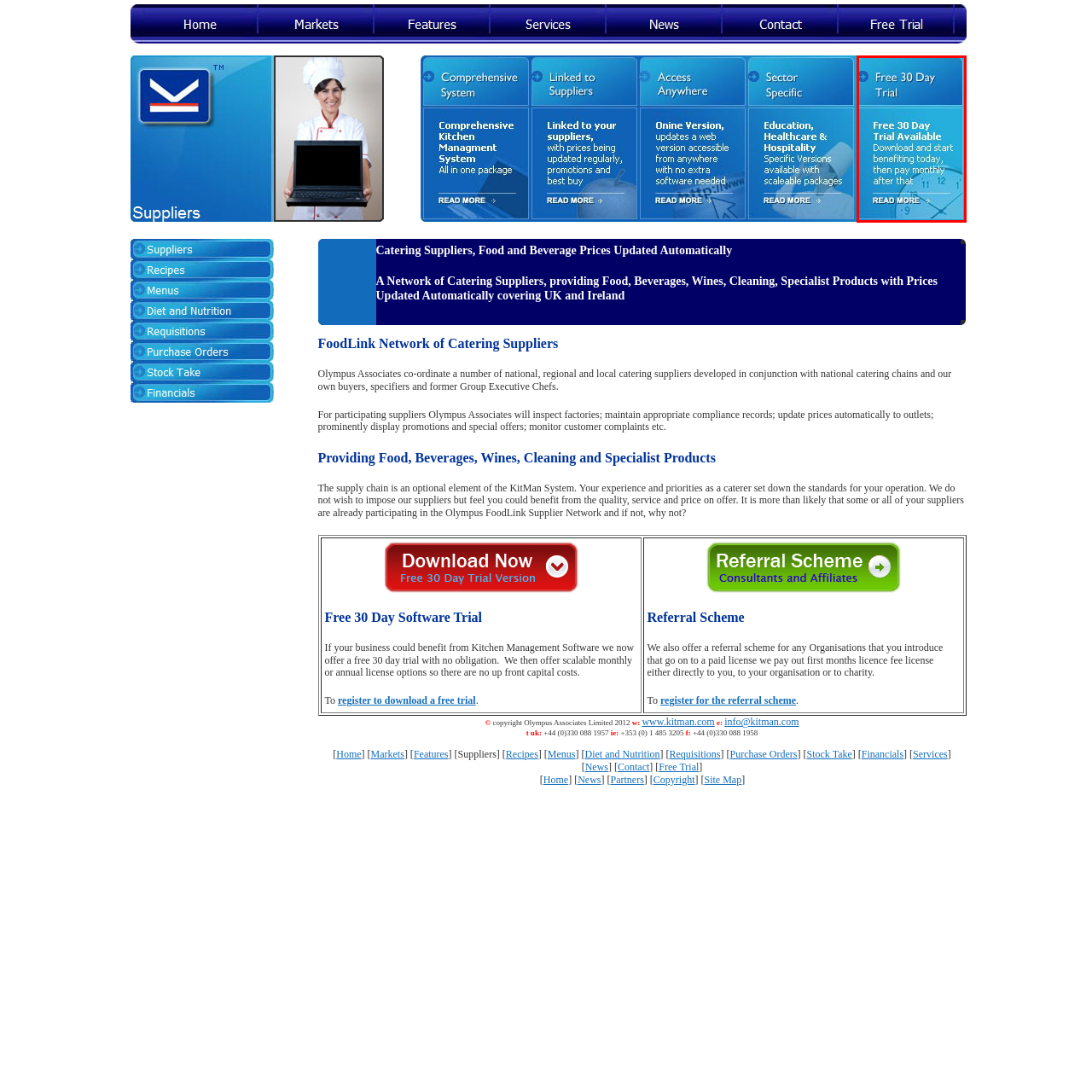Generate an elaborate caption for the image highlighted within the red boundary.

The image features a promotional banner highlighting a "Free 30 Day Trial." This vibrant blue banner encourages users to take advantage of the trial offer, emphasizing that individuals can download and start benefitting immediately. The text suggests a seamless transition to a monthly payment plan after the trial period, enticing potential users to engage with the service. A "READ MORE" link is included at the bottom, inviting further exploration of the offering and details on how to get started. The overall design is user-friendly and visually appealing, aimed at attracting interest and facilitating easy access to the trial opportunity.